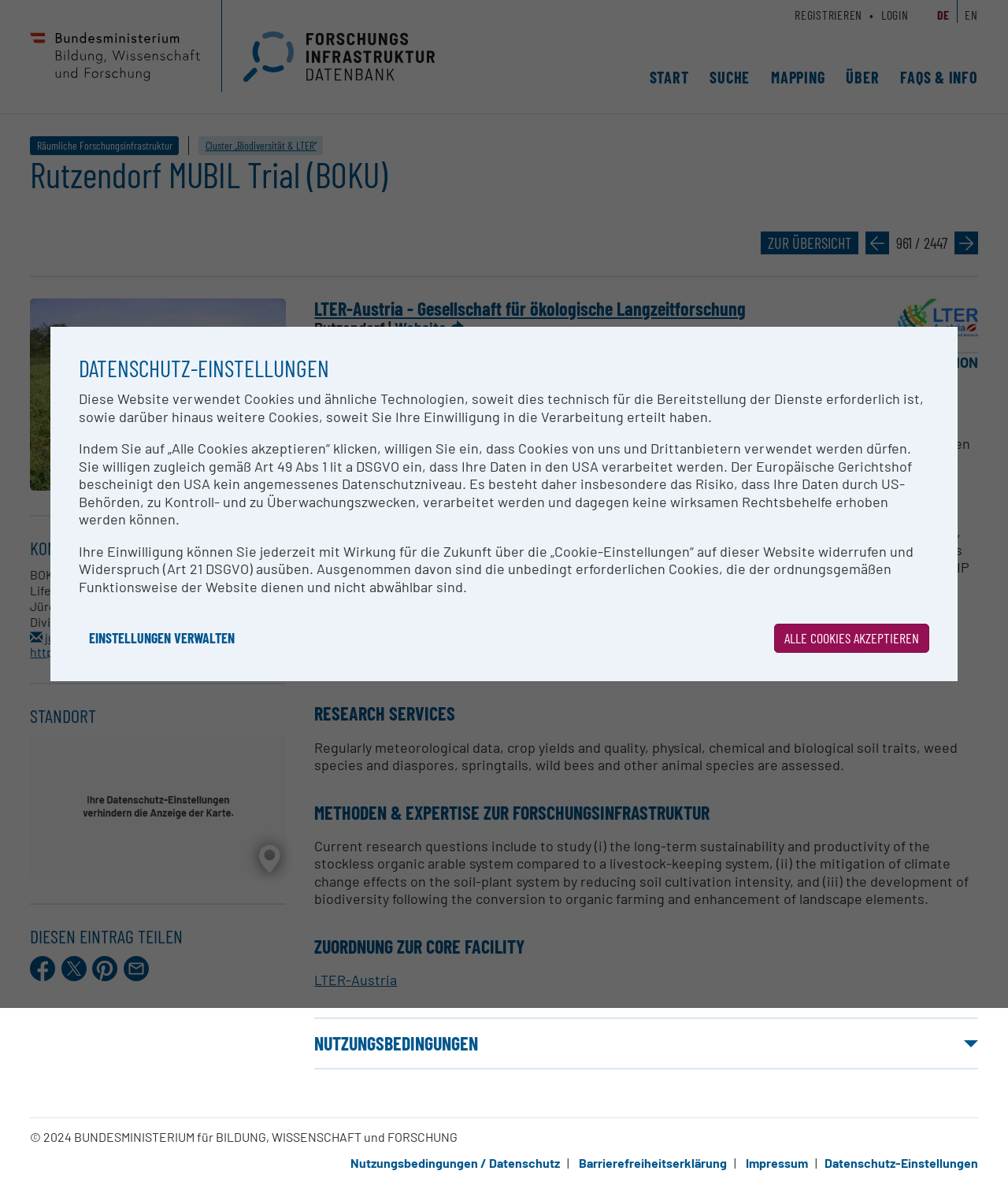From the element description Cluster „Biodiversität & LTER“, predict the bounding box coordinates of the UI element. The coordinates must be specified in the format (top-left x, top-left y, bottom-right x, bottom-right y) and should be within the 0 to 1 range.

[0.197, 0.115, 0.32, 0.131]